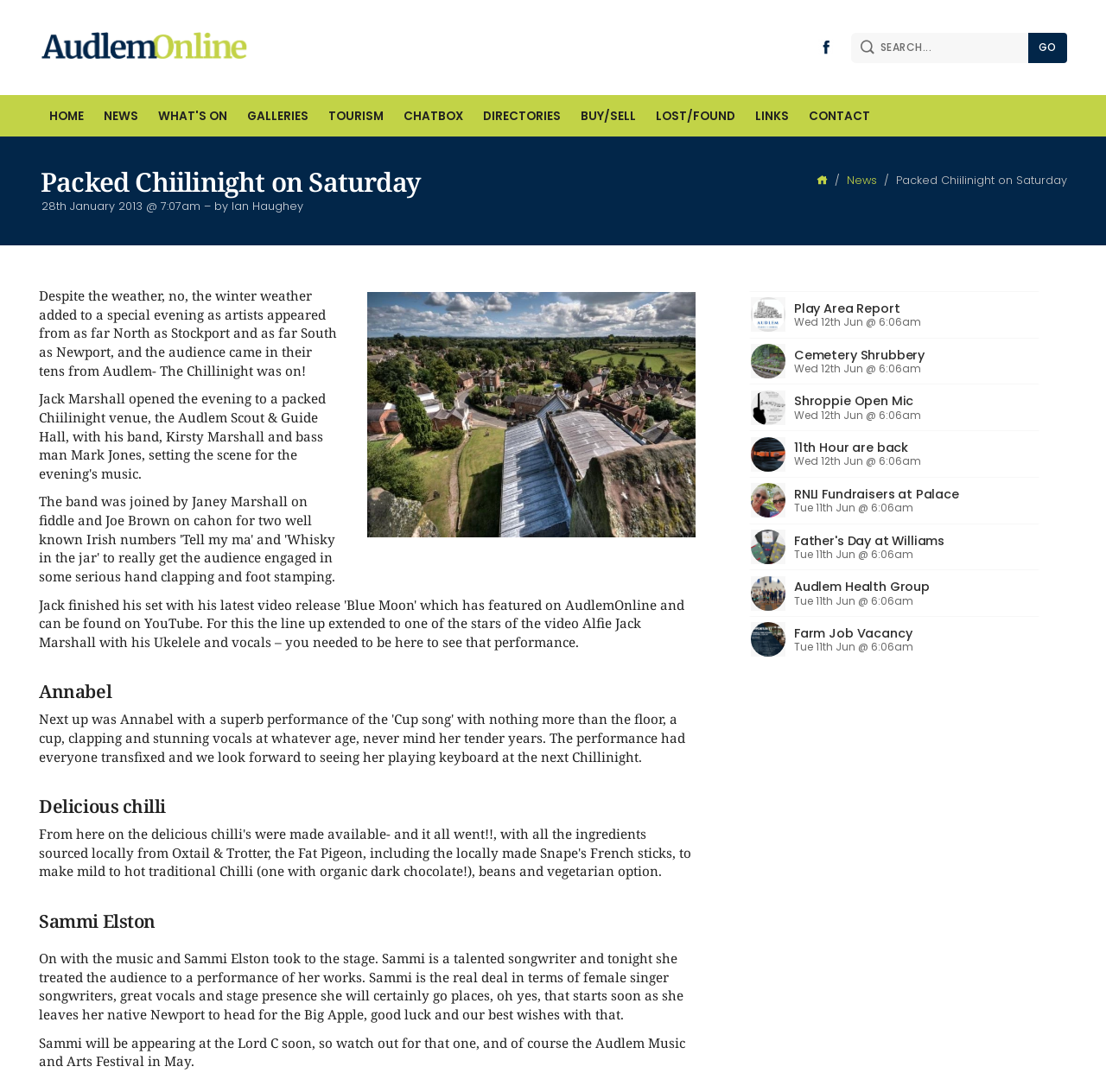What is the name of the festival mentioned in the article?
Based on the visual details in the image, please answer the question thoroughly.

The article mentions that Sammi Elston will be appearing at the Lord C soon, and also at the Audlem Music and Arts Festival in May.